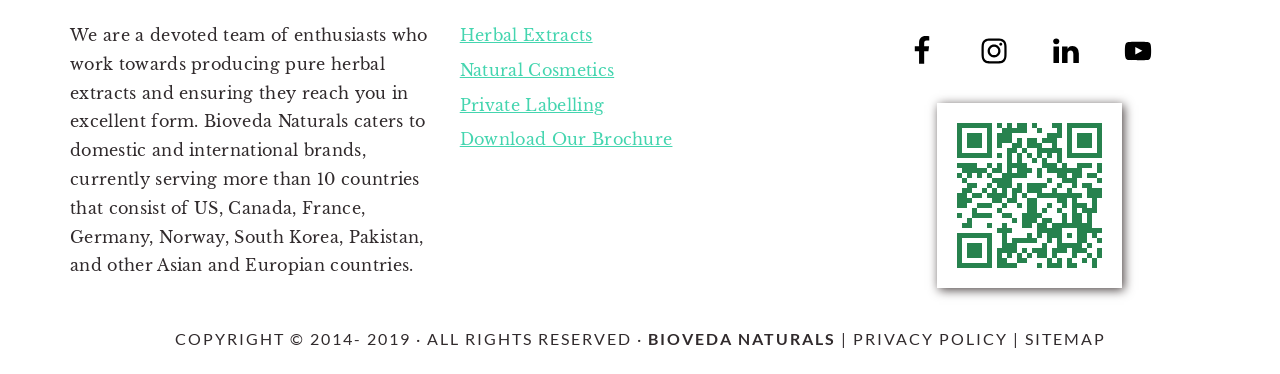From the details in the image, provide a thorough response to the question: What is the copyright year range?

The copyright year range can be found at the bottom of the page, which mentions 'COPYRIGHT © 2014- 2019 · ALL RIGHTS RESERVED ·'.